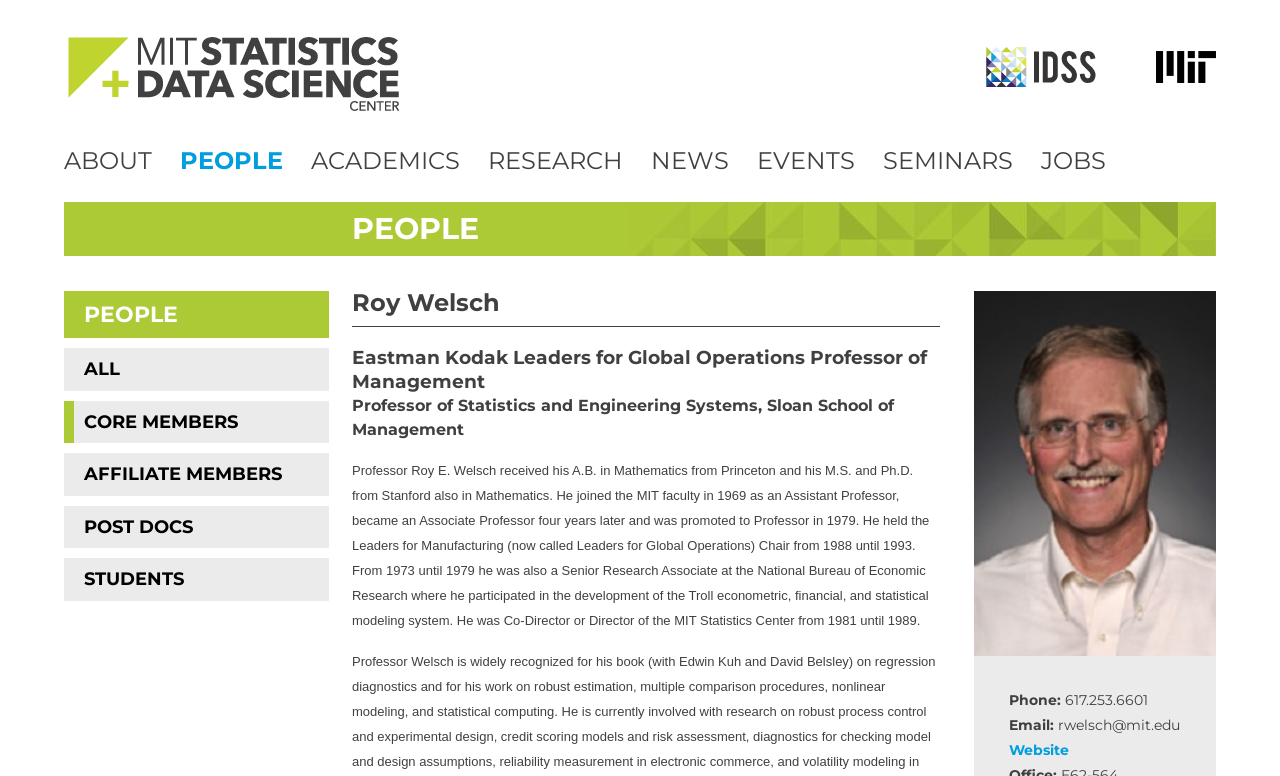Respond with a single word or phrase to the following question: What is the email address of Roy Welsch?

rwelsch@mit.edu